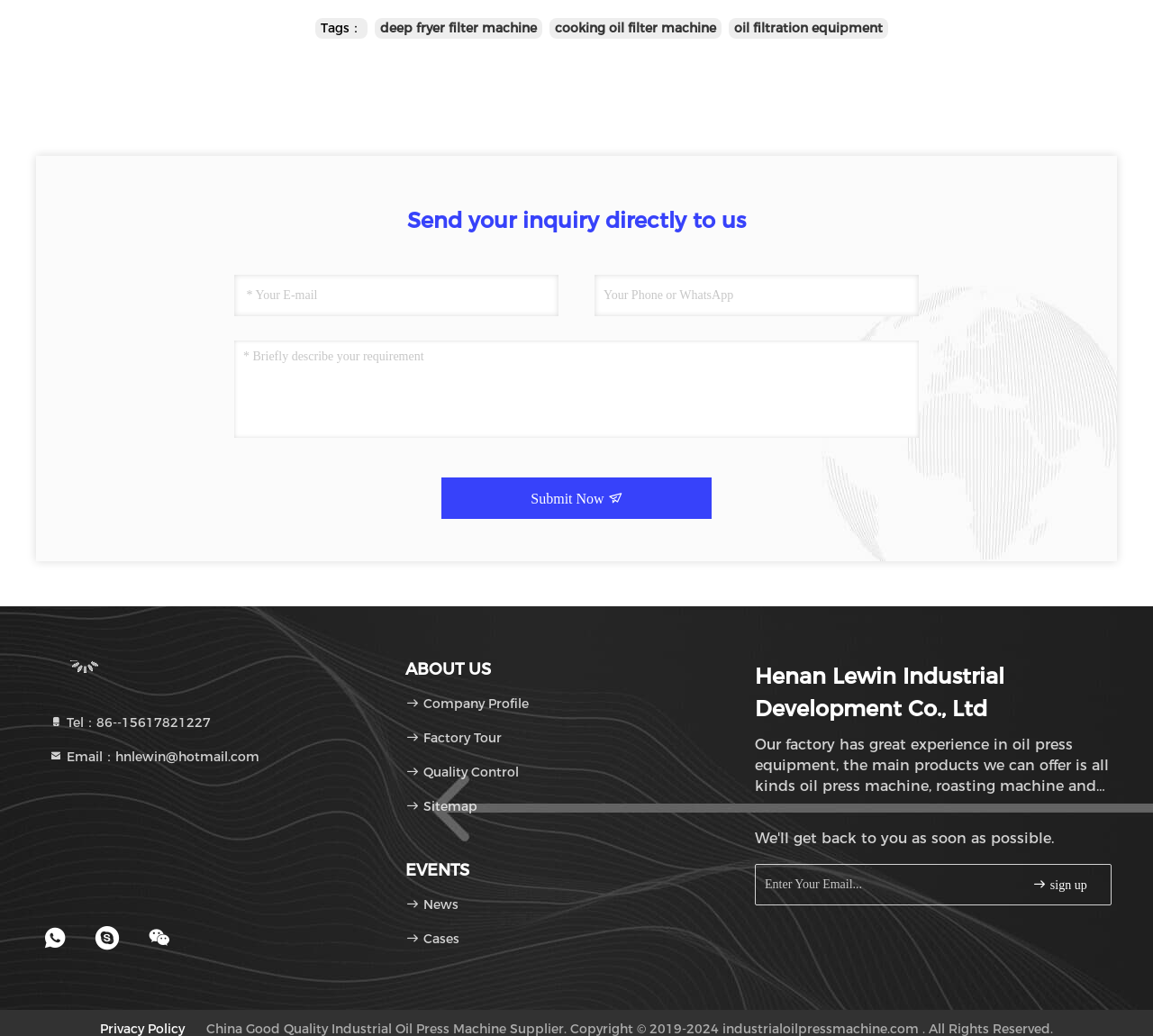Identify the bounding box coordinates for the UI element described as follows: cooking oil filter machine. Use the format (top-left x, top-left y, bottom-right x, bottom-right y) and ensure all values are floating point numbers between 0 and 1.

[0.481, 0.019, 0.621, 0.035]